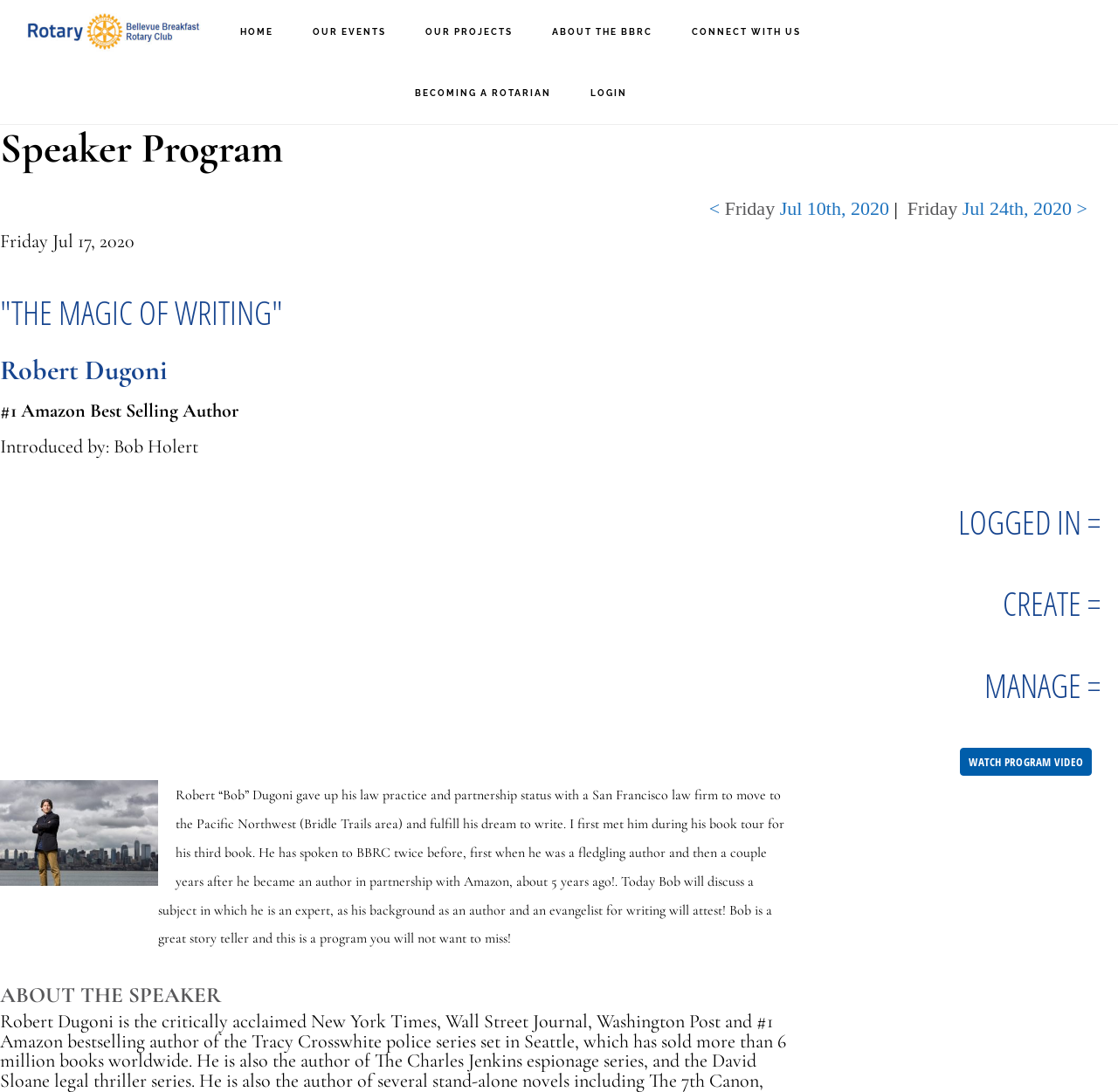Who introduced the speaker?
Using the screenshot, give a one-word or short phrase answer.

Bob Holert